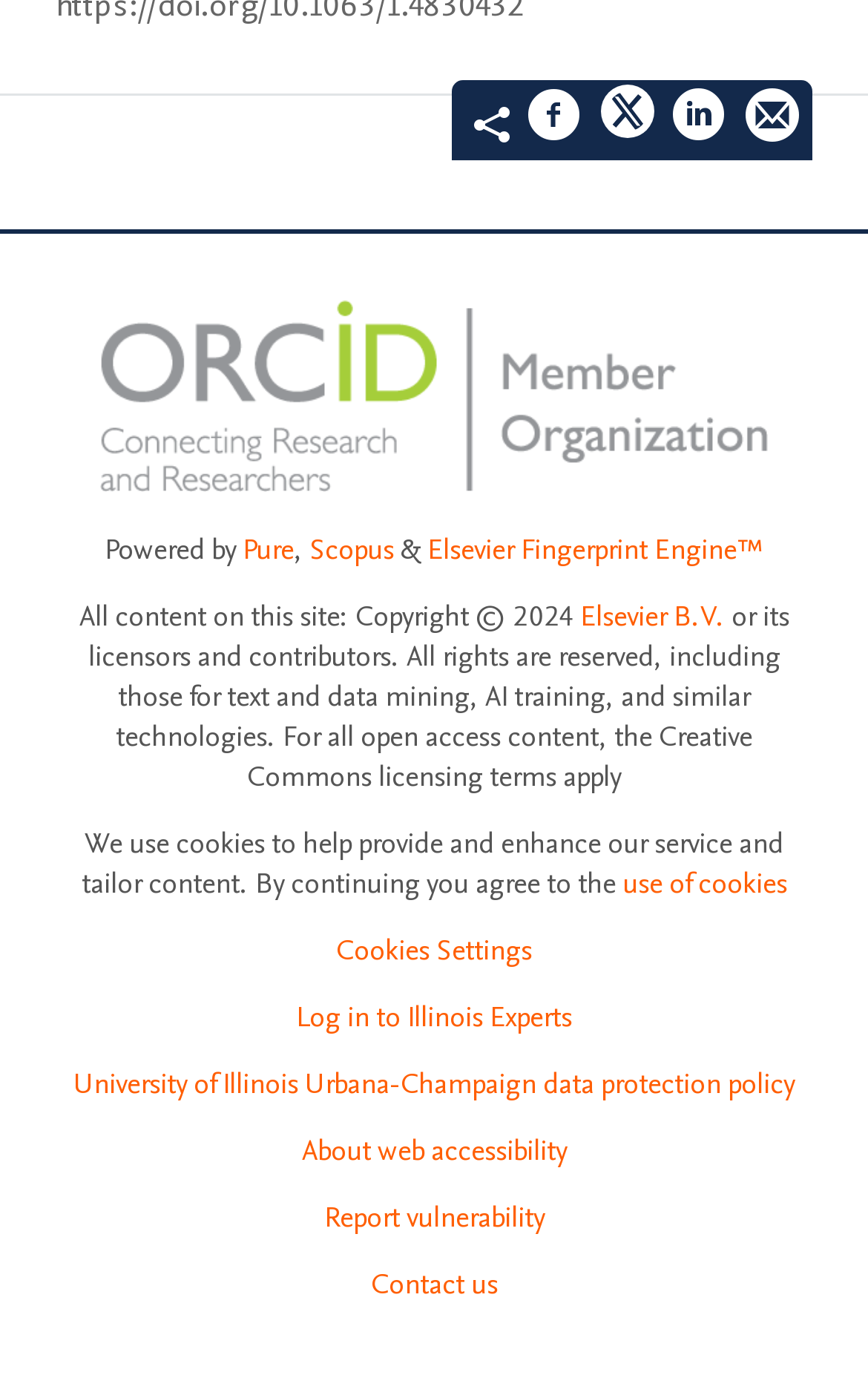How many links are available in the footer section? Analyze the screenshot and reply with just one word or a short phrase.

6